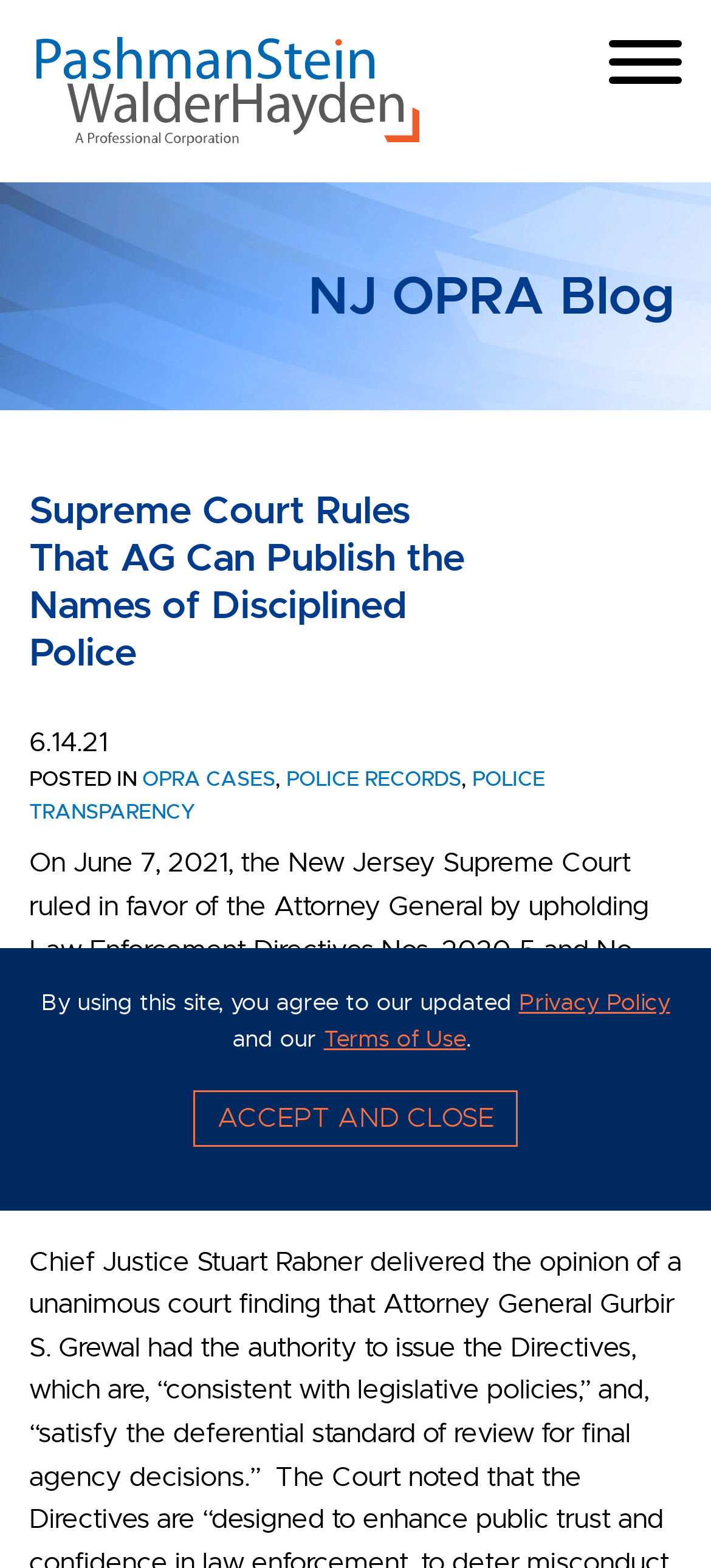Can you identify the bounding box coordinates of the clickable region needed to carry out this instruction: 'View SOLDY LUXE TELETHON 1066-1007'? The coordinates should be four float numbers within the range of 0 to 1, stated as [left, top, right, bottom].

None